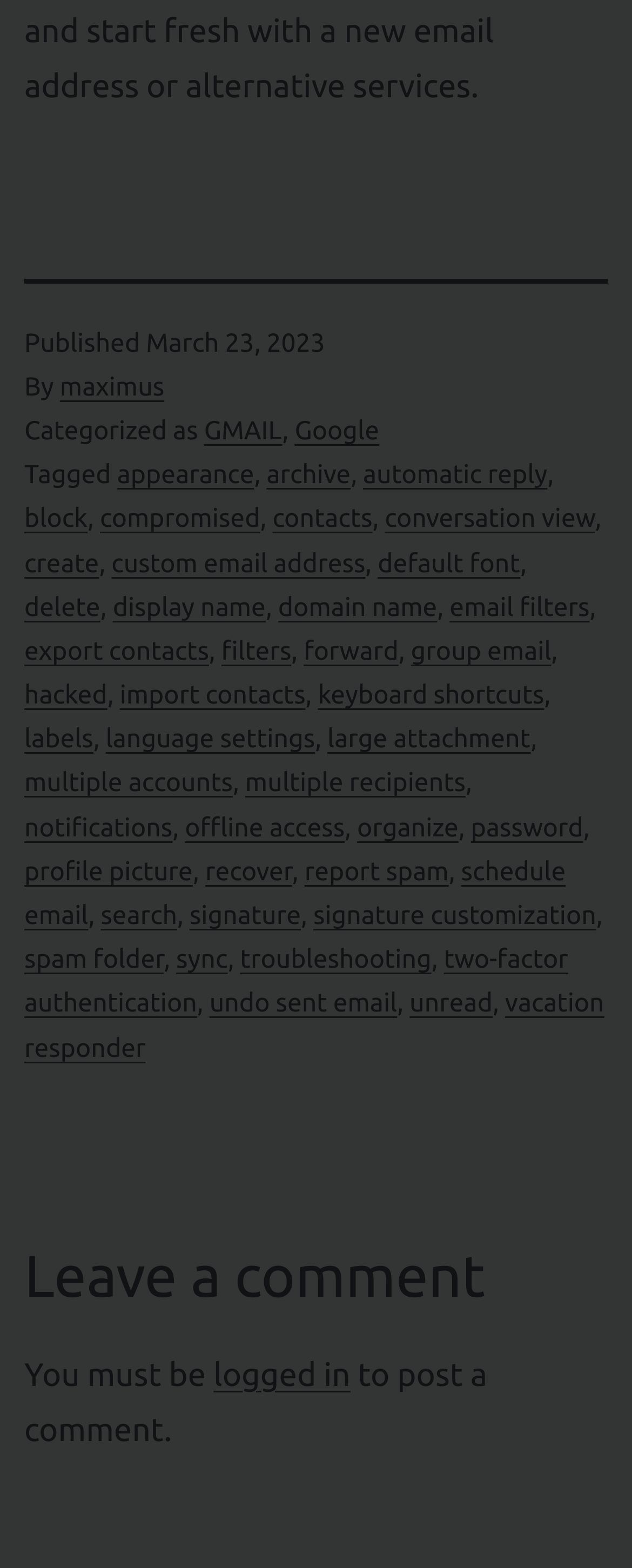Determine the coordinates of the bounding box that should be clicked to complete the instruction: "View the post published on March 23, 2023". The coordinates should be represented by four float numbers between 0 and 1: [left, top, right, bottom].

[0.231, 0.209, 0.514, 0.228]